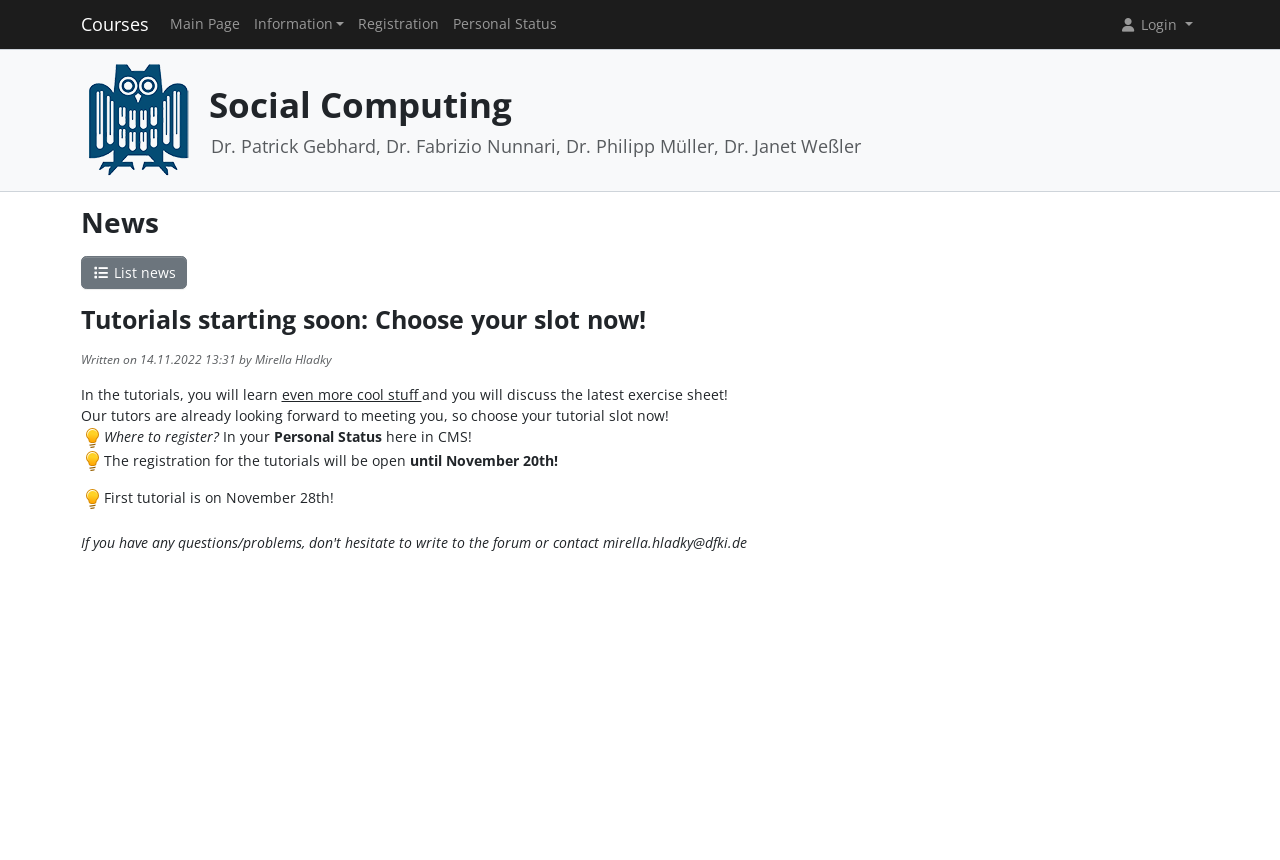Answer the question in one word or a short phrase:
When does the registration for tutorials close?

November 20th